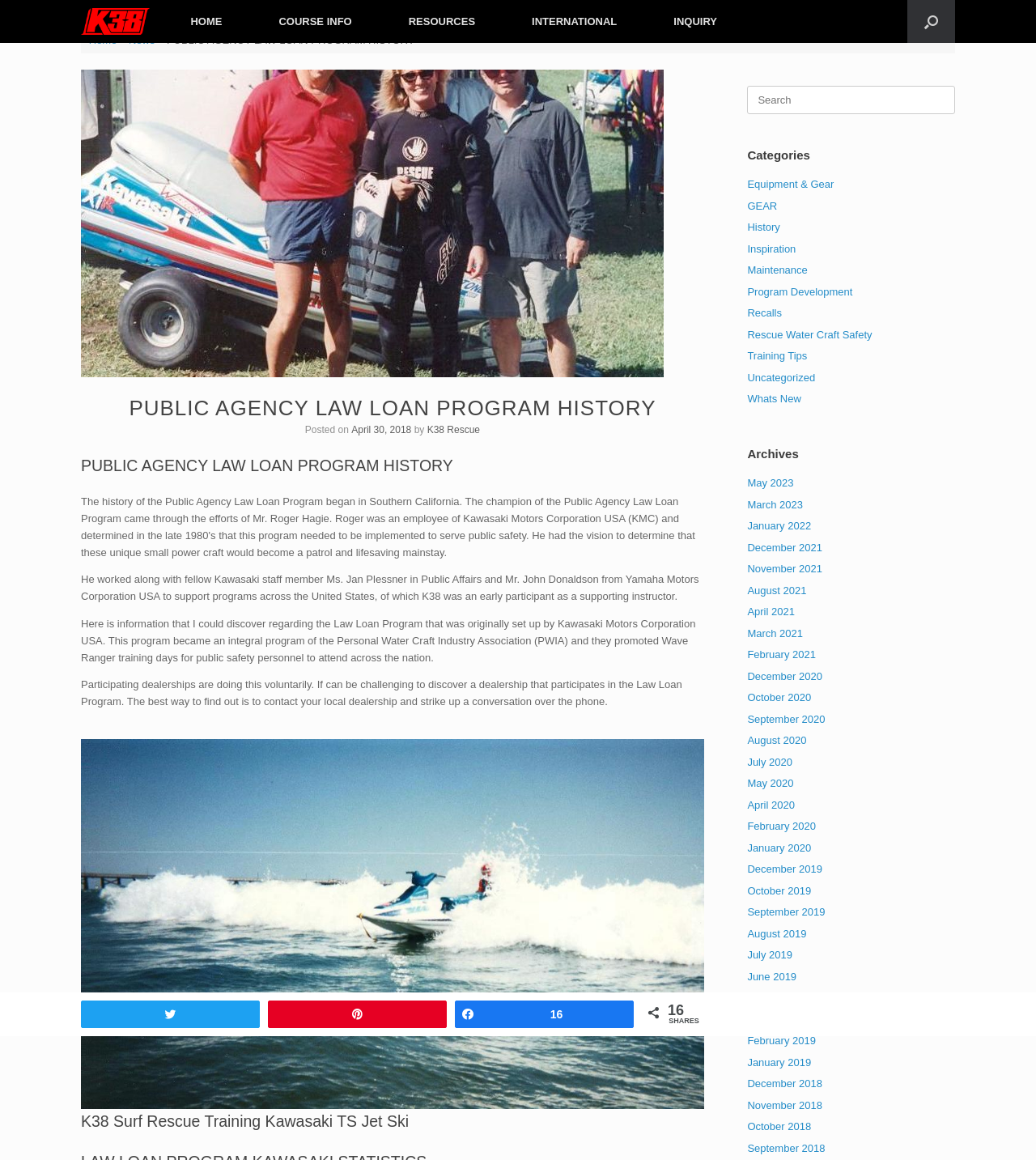Locate the bounding box coordinates of the segment that needs to be clicked to meet this instruction: "View the K38 Surf Rescue Training Kawasaki TS Jet Ski image".

[0.078, 0.637, 0.68, 0.956]